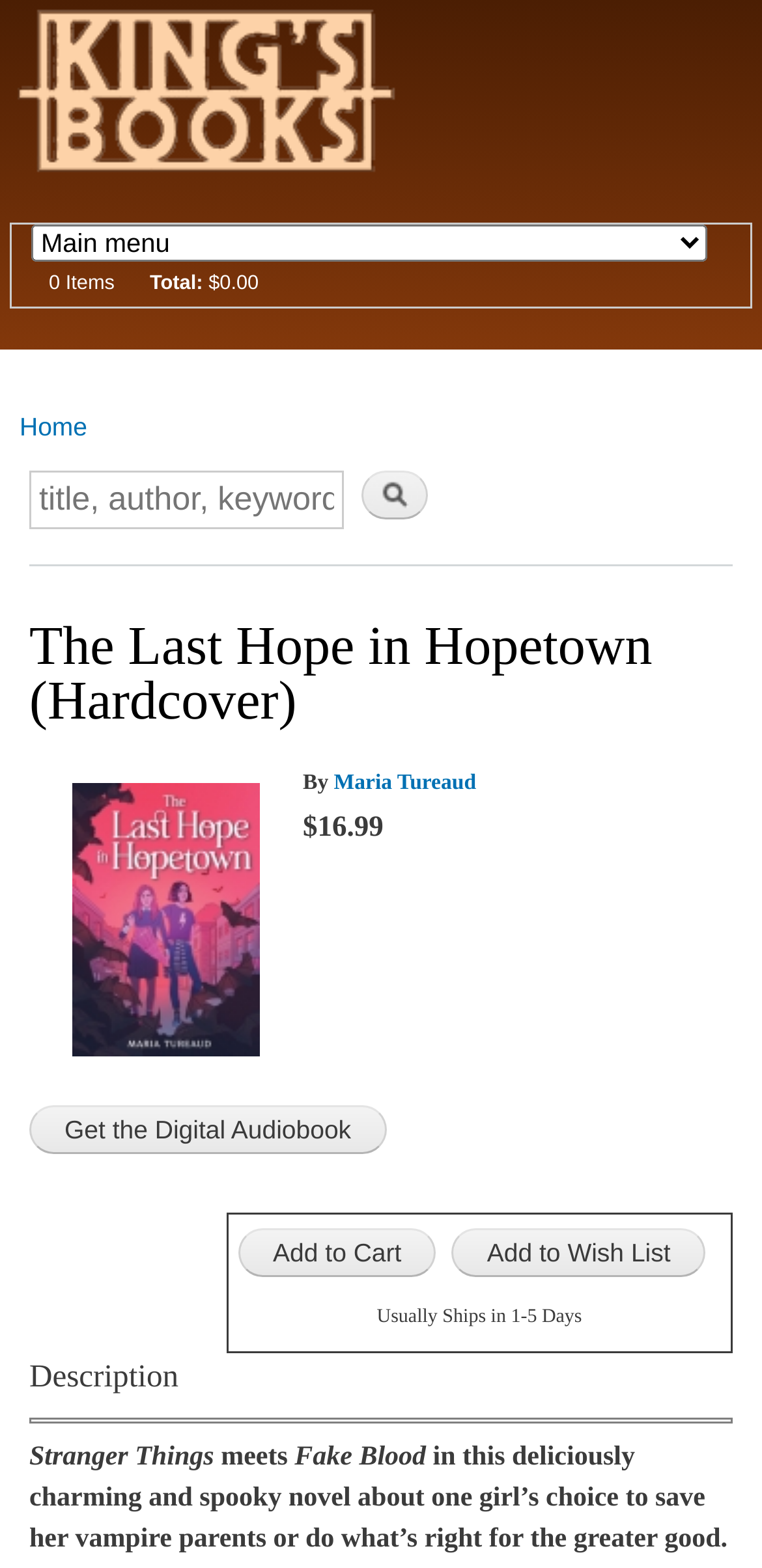Who is the author of the book? Based on the screenshot, please respond with a single word or phrase.

Maria Tureaud